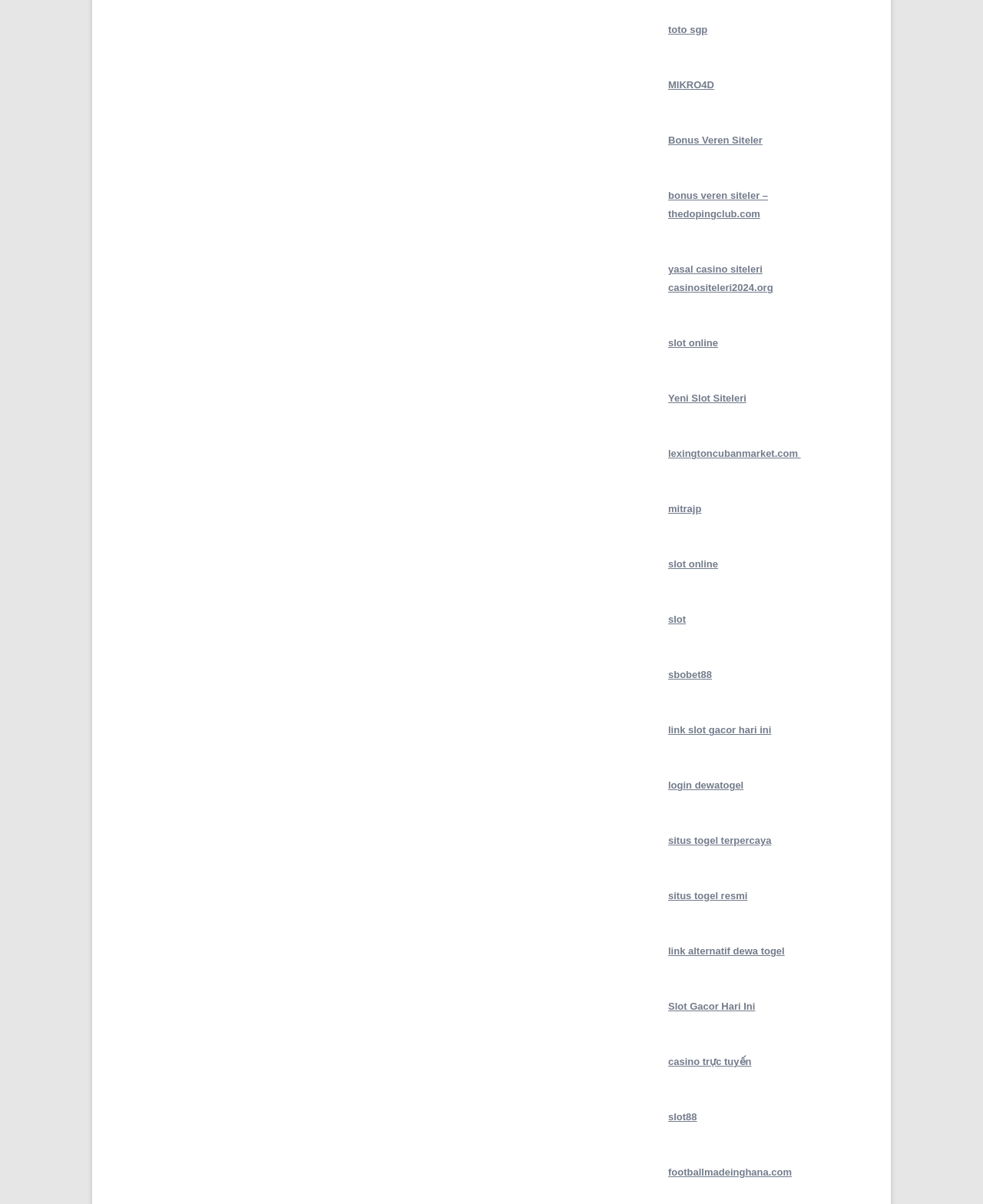Find the bounding box coordinates corresponding to the UI element with the description: "Slot Gacor Hari Ini". The coordinates should be formatted as [left, top, right, bottom], with values as floats between 0 and 1.

[0.68, 0.831, 0.768, 0.841]